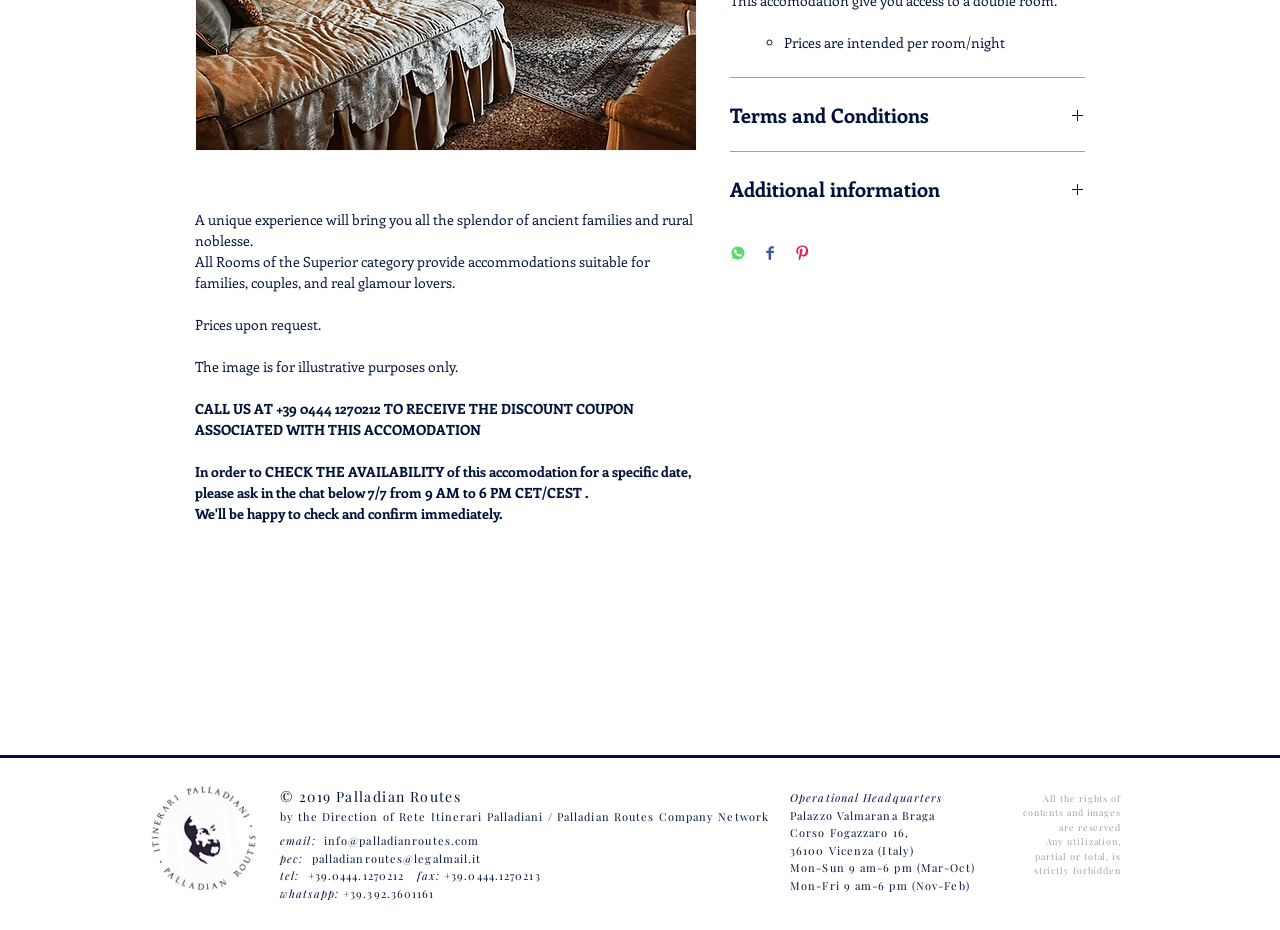Please find the bounding box for the UI component described as follows: "Additional information".

[0.57, 0.189, 0.848, 0.216]